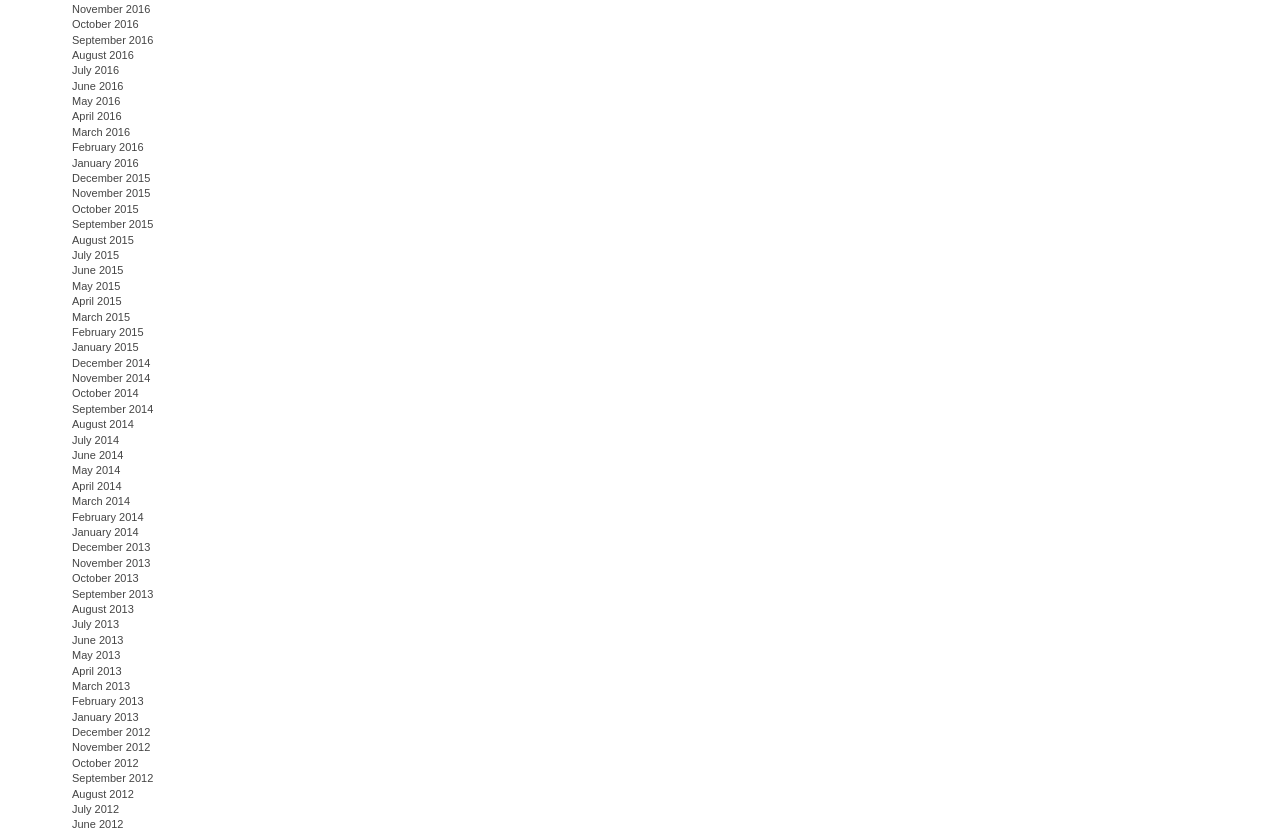Identify the bounding box coordinates of the region that should be clicked to execute the following instruction: "Check December 2012 archives".

[0.056, 0.874, 0.117, 0.888]